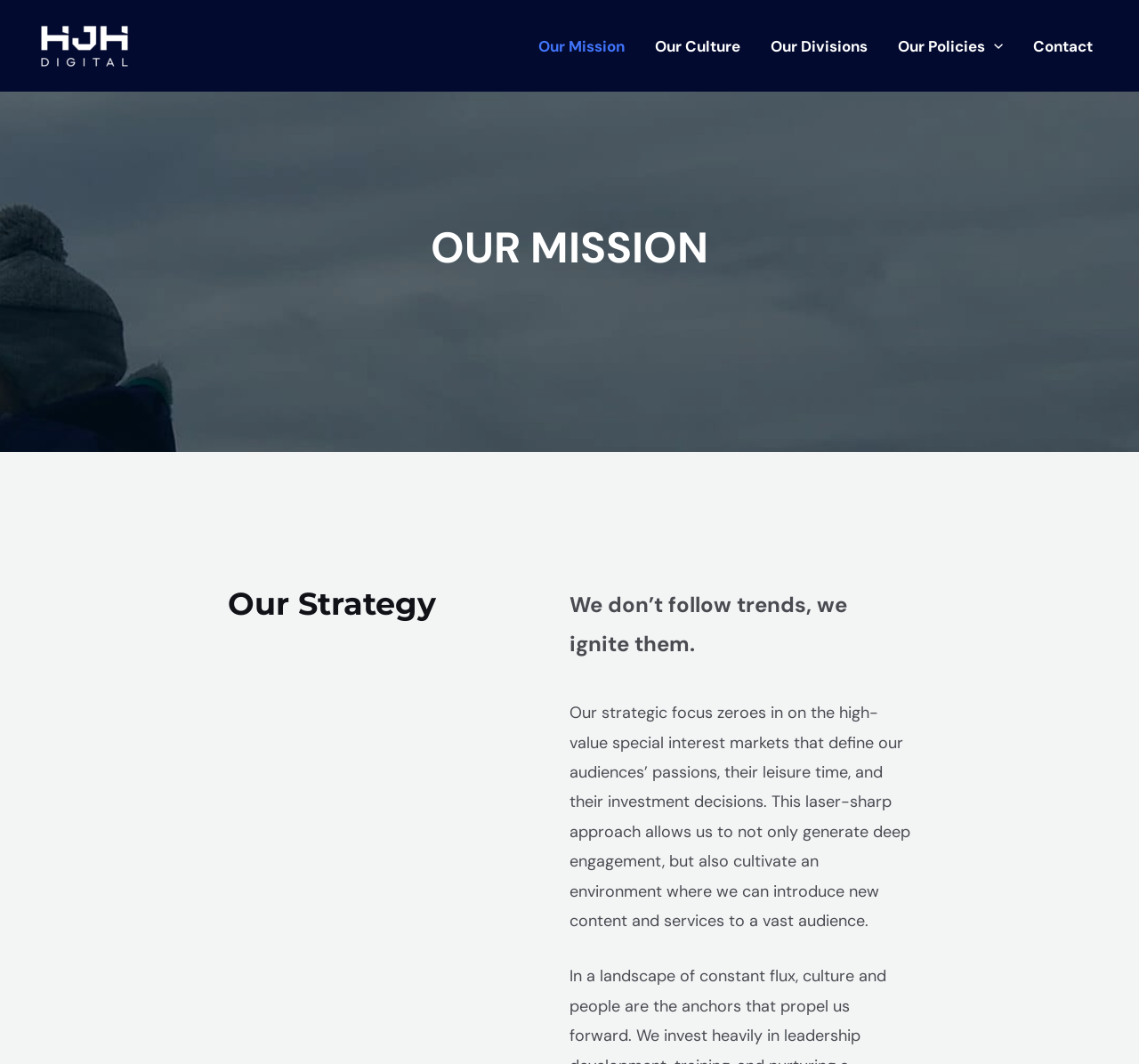Write an extensive caption that covers every aspect of the webpage.

The webpage is about the mission of HJH Digital, a company that focuses on high-value special interest markets. At the top left corner, there is a logo of HJH Digital, accompanied by a link to the company's website. 

To the right of the logo, there is a navigation menu with five links: "Our Mission", "Our Culture", "Our Divisions", "Our Policies", and "Contact". The "Our Policies" link has a dropdown menu toggle icon next to it.

Below the navigation menu, there is a heading that reads "OUR MISSION" in a prominent font. Underneath the heading, there is a subheading "Our Strategy" followed by two paragraphs of text. The first paragraph is a brief statement that reads "We don’t follow trends, we ignite them." The second paragraph provides more details about the company's strategic focus on special interest markets, aiming to generate deep engagement and introduce new content and services to a vast audience.